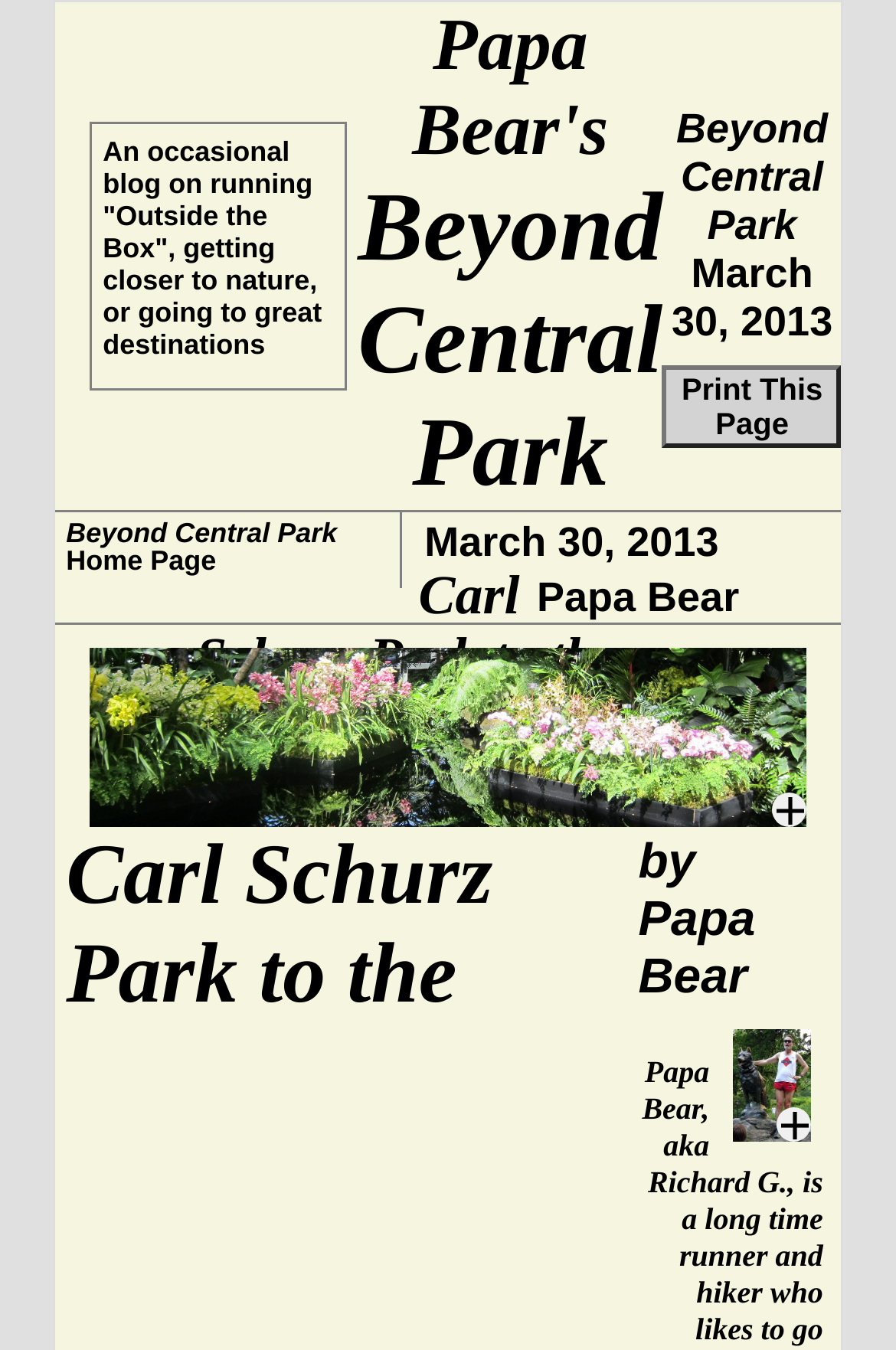Determine the heading of the webpage and extract its text content.

Carl Schurz Park to the NY Botanical Garden